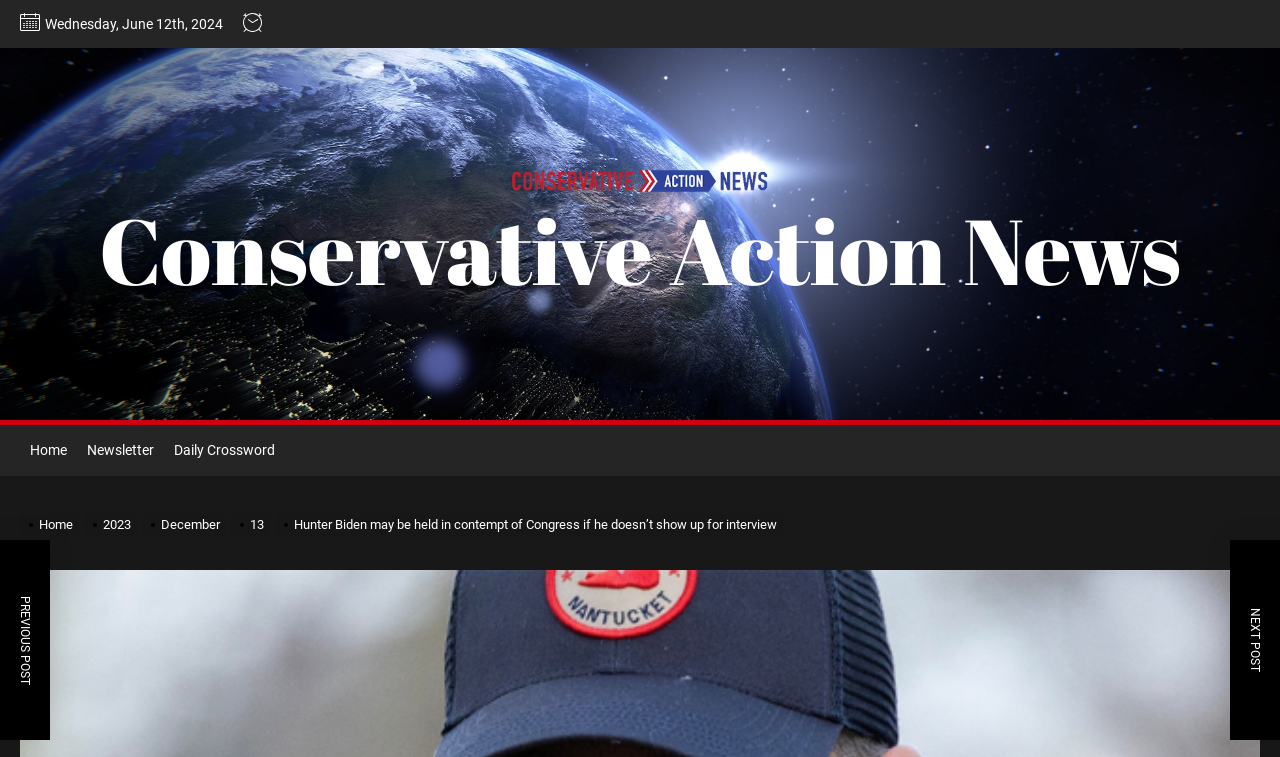Given the element description, predict the bounding box coordinates in the format (top-left x, top-left y, bottom-right x, bottom-right y), using floating point numbers between 0 and 1: Conservative Action News

[0.077, 0.257, 0.923, 0.403]